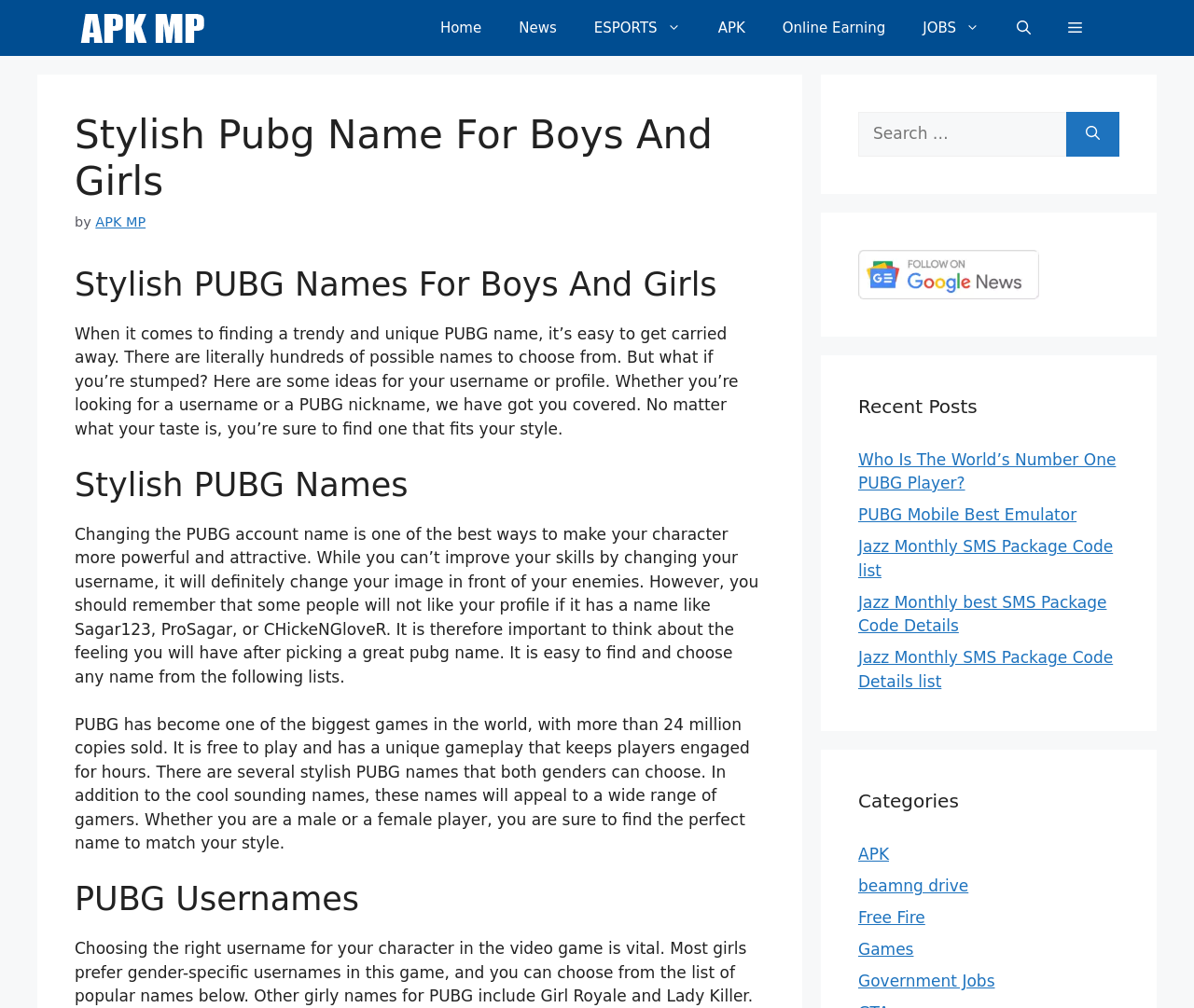Respond to the question with just a single word or phrase: 
What is the category of the link 'beamng drive'?

Games